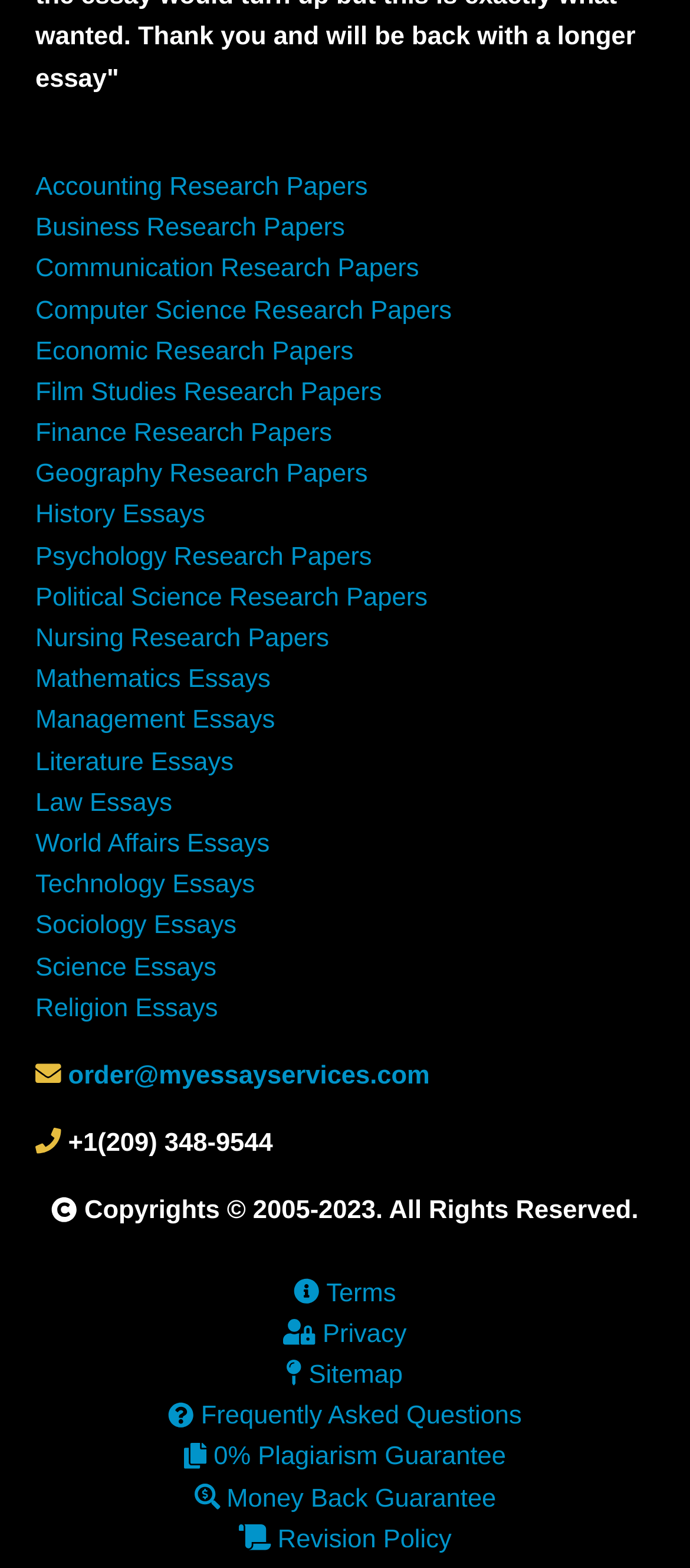Identify the bounding box coordinates of the clickable region required to complete the instruction: "Browse Accounting Research Papers". The coordinates should be given as four float numbers within the range of 0 and 1, i.e., [left, top, right, bottom].

[0.051, 0.111, 0.533, 0.129]